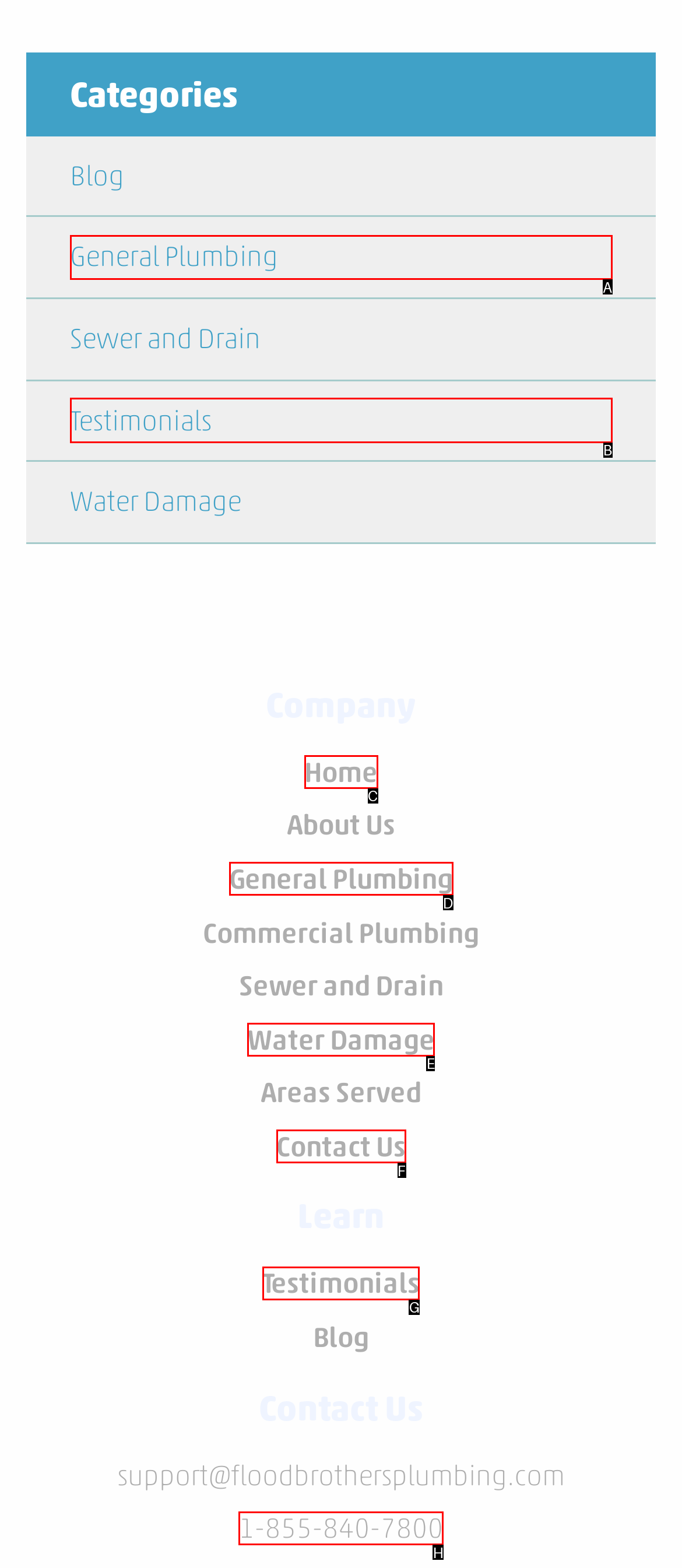What letter corresponds to the UI element to complete this task: Read 'Testimonials'
Answer directly with the letter.

G